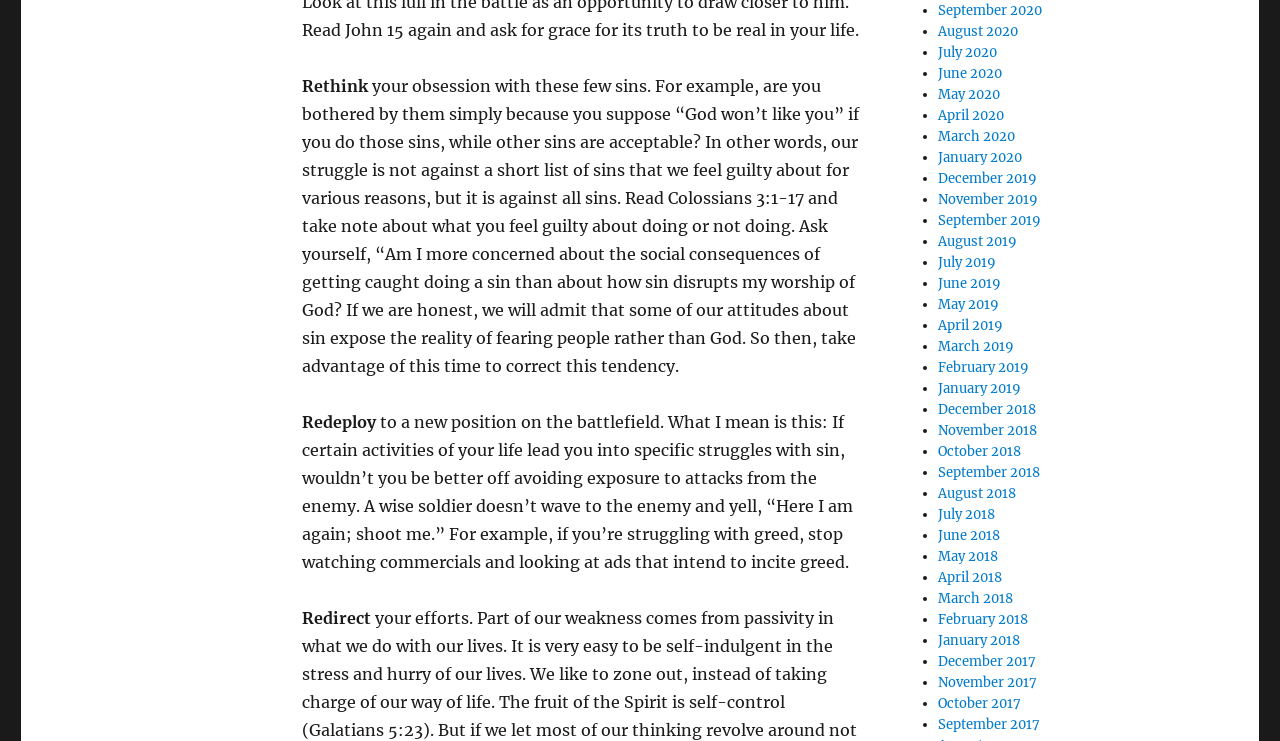Please identify the bounding box coordinates of the element's region that I should click in order to complete the following instruction: "Click on Redirect". The bounding box coordinates consist of four float numbers between 0 and 1, i.e., [left, top, right, bottom].

[0.236, 0.821, 0.293, 0.848]